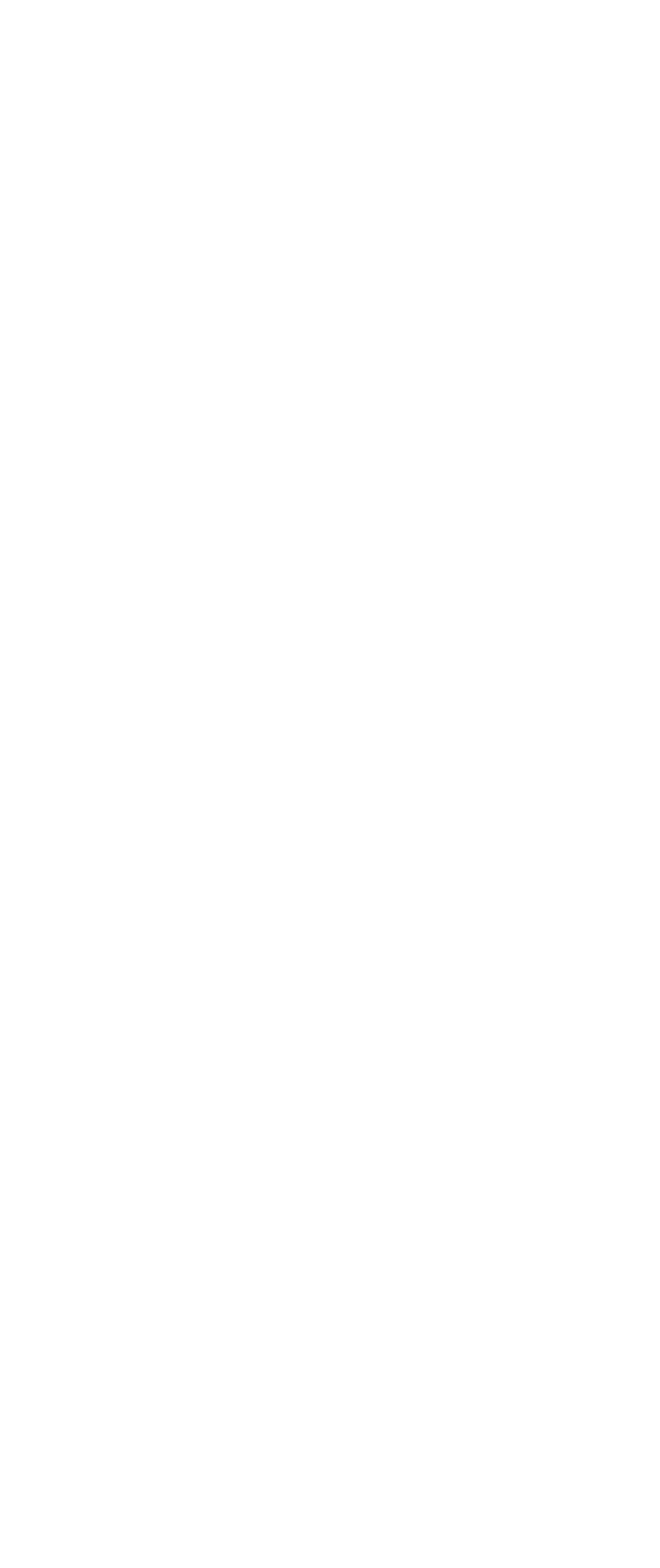Locate the bounding box coordinates of the clickable region to complete the following instruction: "click on auto air conditioning service."

[0.056, 0.08, 0.815, 0.106]